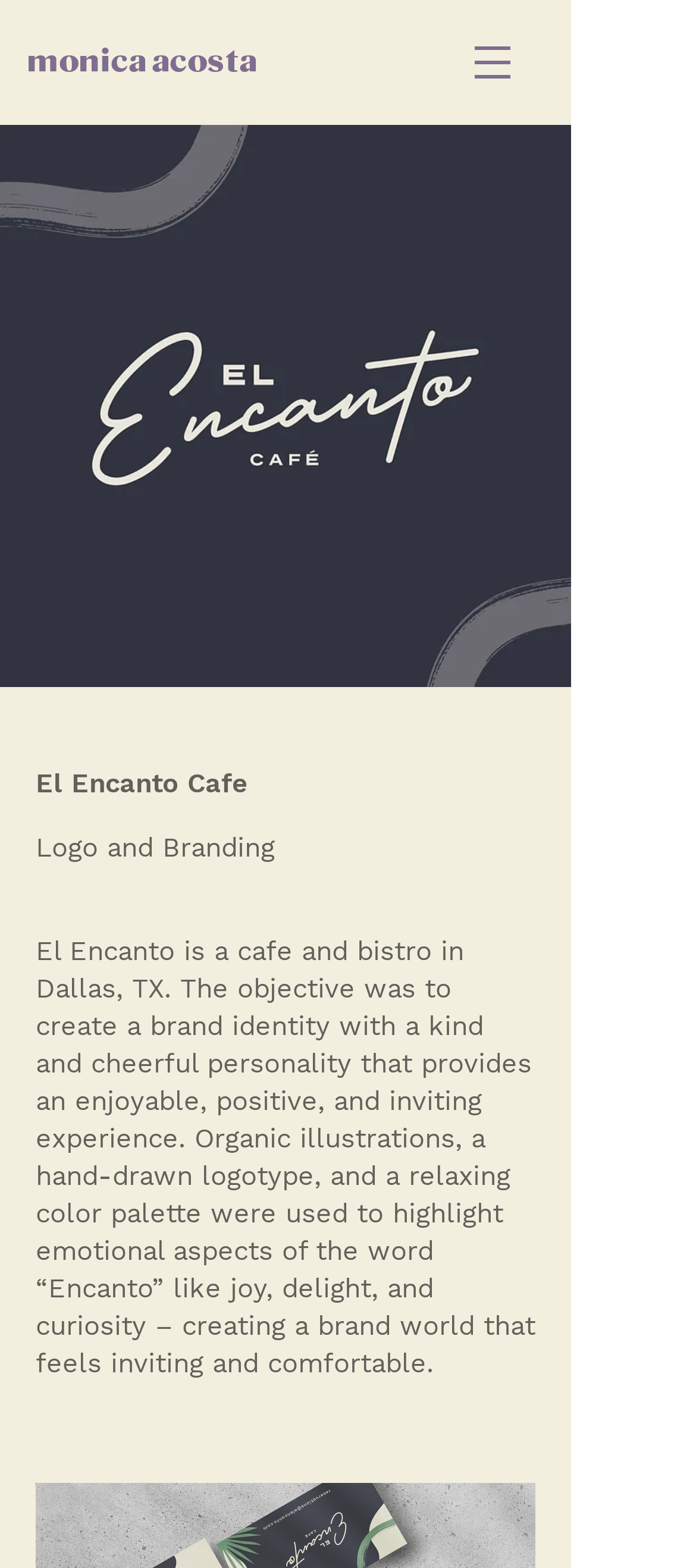Please analyze the image and give a detailed answer to the question:
Where is the cafe located?

I found the answer by reading the text description of the cafe, which mentions that El Encanto is a cafe and bistro in Dallas, TX.